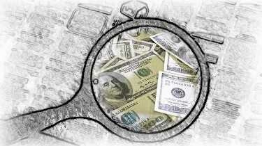What is the overarching topic of the image?
Can you offer a detailed and complete answer to this question?

The image aligns well with the overarching topic of seeking legitimate ways to enhance one's income in the digital age, which suggests that the image is related to finding authentic and legal methods to increase one's income, particularly in the context of the internet and online opportunities.